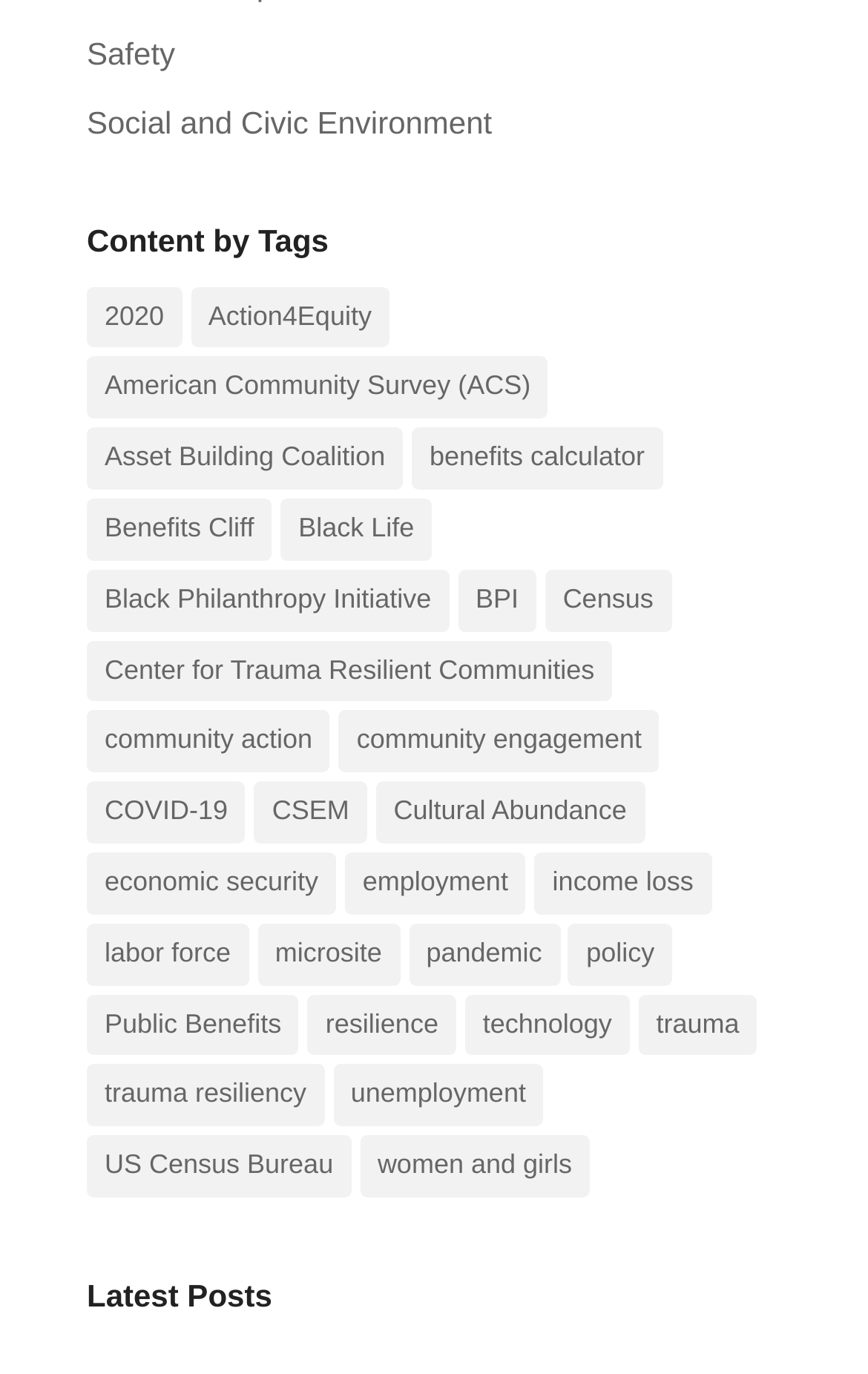Answer the question in a single word or phrase:
How many social and civic environment links are there?

1